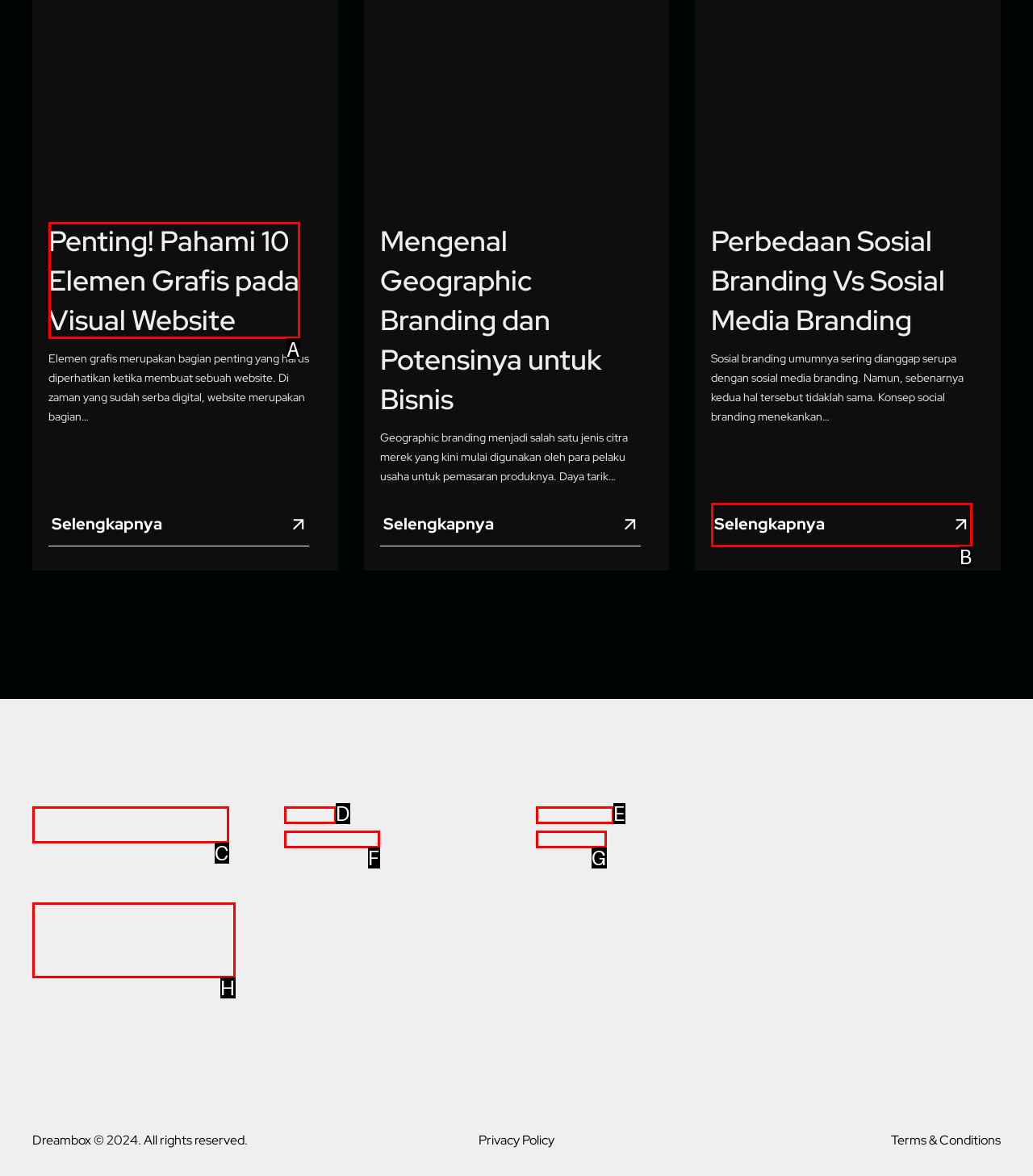Select the letter associated with the UI element you need to click to perform the following action: Read more about Penting! Pahami 10 Elemen Grafis pada Visual Website
Reply with the correct letter from the options provided.

A